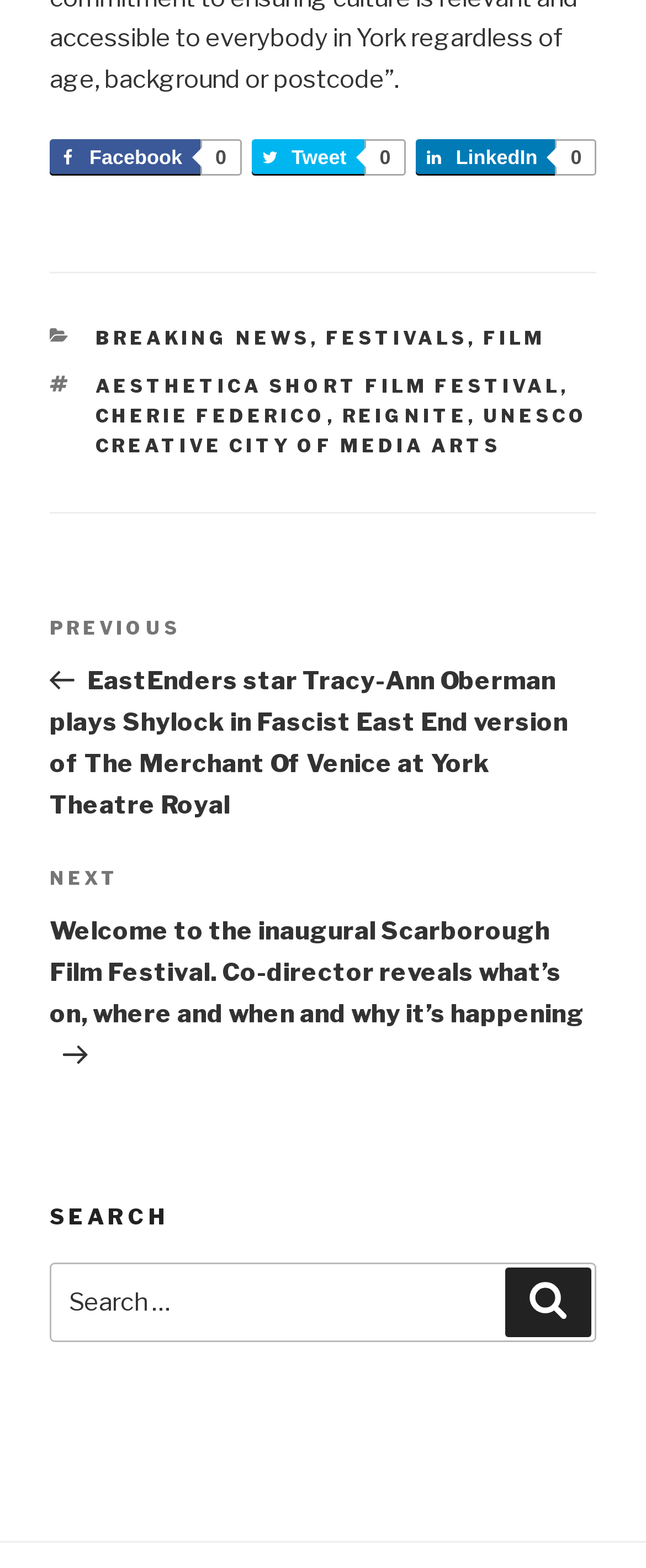Predict the bounding box of the UI element based on the description: "LinkedIn0". The coordinates should be four float numbers between 0 and 1, formatted as [left, top, right, bottom].

[0.644, 0.088, 0.919, 0.112]